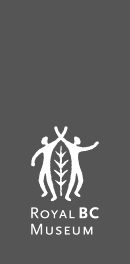Refer to the image and answer the question with as much detail as possible: What is the font style of the museum's name?

The caption states that the name 'Royal BC Museum' is displayed in a clean, modern font, which further establishes the institution's identity.